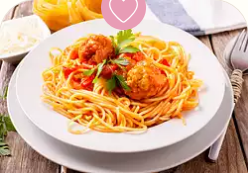Generate an elaborate caption that covers all aspects of the image.

A beautifully presented dish of spaghetti is served on a rustic wooden table, topped with succulent meatballs and a rich marinara sauce. Garnished with fresh parsley, the vibrant red sauce contrasts nicely with the golden strands of pasta. A sprinkle of cheese in a small bowl nearby adds an extra touch of indulgence. Soft, golden pasta twirls alongside the meatballs, enticing the viewer with its satisfying look. The scene is completed with a hint of love, illustrated by a whimsical pink heart icon above the plate, suggesting warmth and personal touch in this delicious recipe.